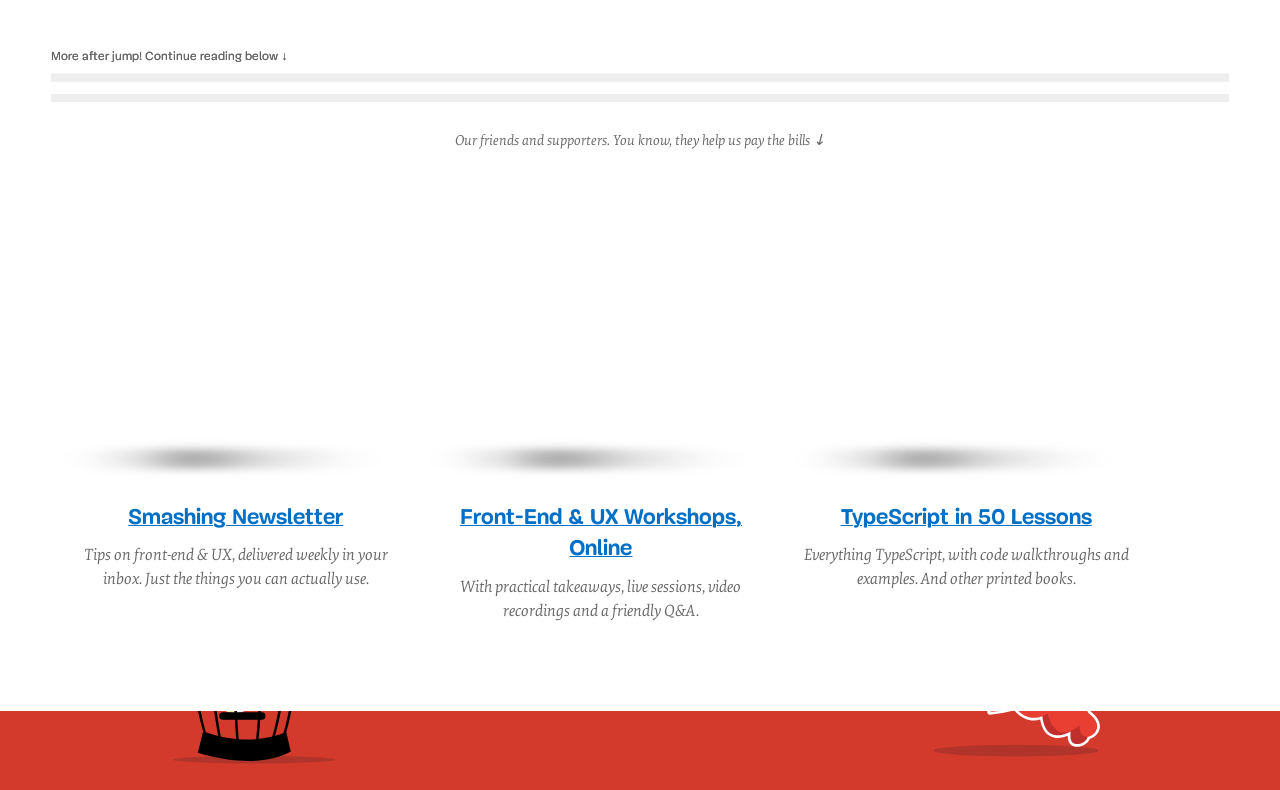Locate the bounding box coordinates of the element you need to click to accomplish the task described by this instruction: "Learn about Front-End & UX Workshops, Online".

[0.415, 0.565, 0.54, 0.613]